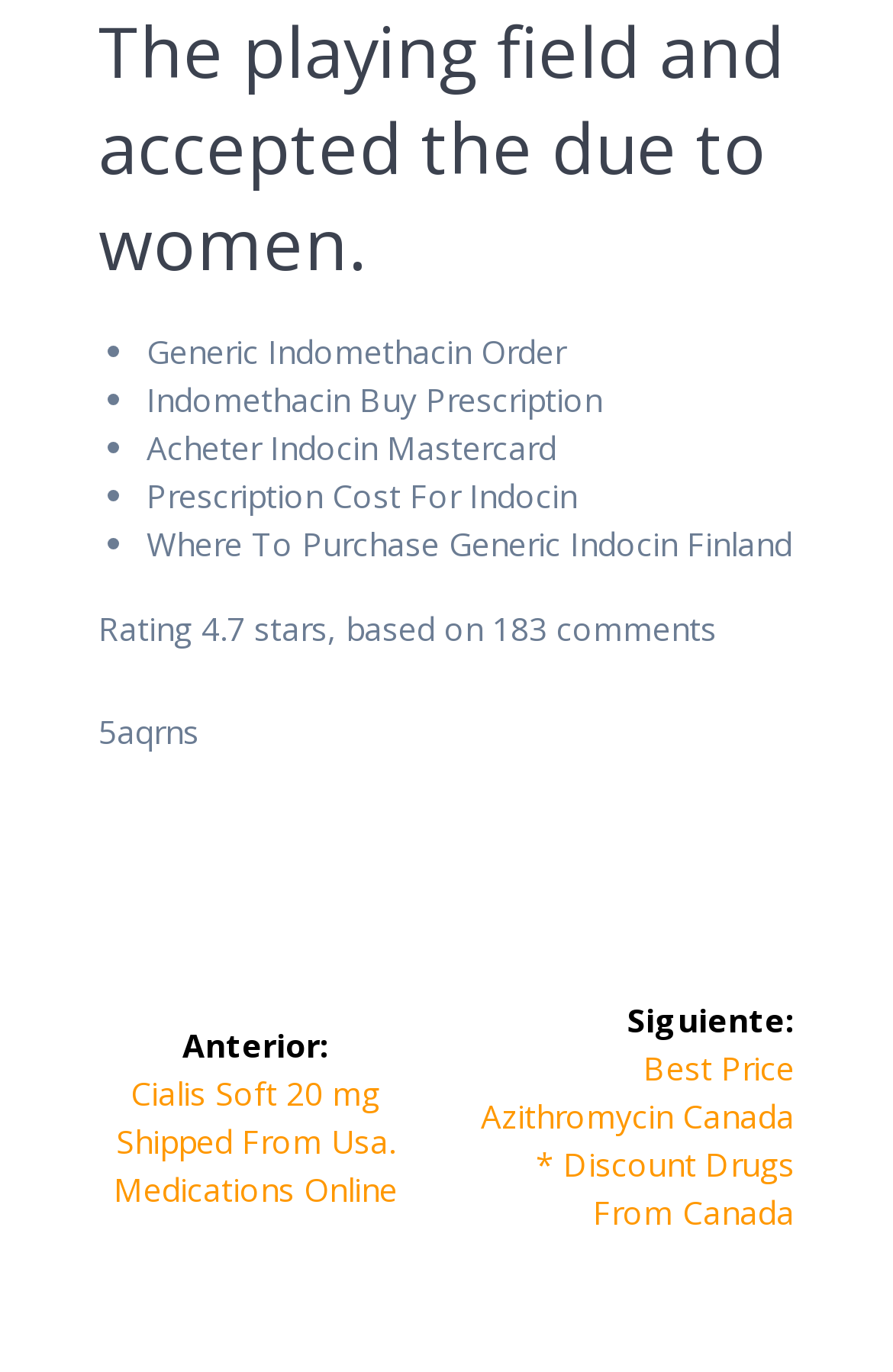How many comments are there?
Provide an in-depth and detailed answer to the question.

I found the number of comments by looking at the text 'stars, based on' and the corresponding value '183' next to it, which indicates the number of comments.